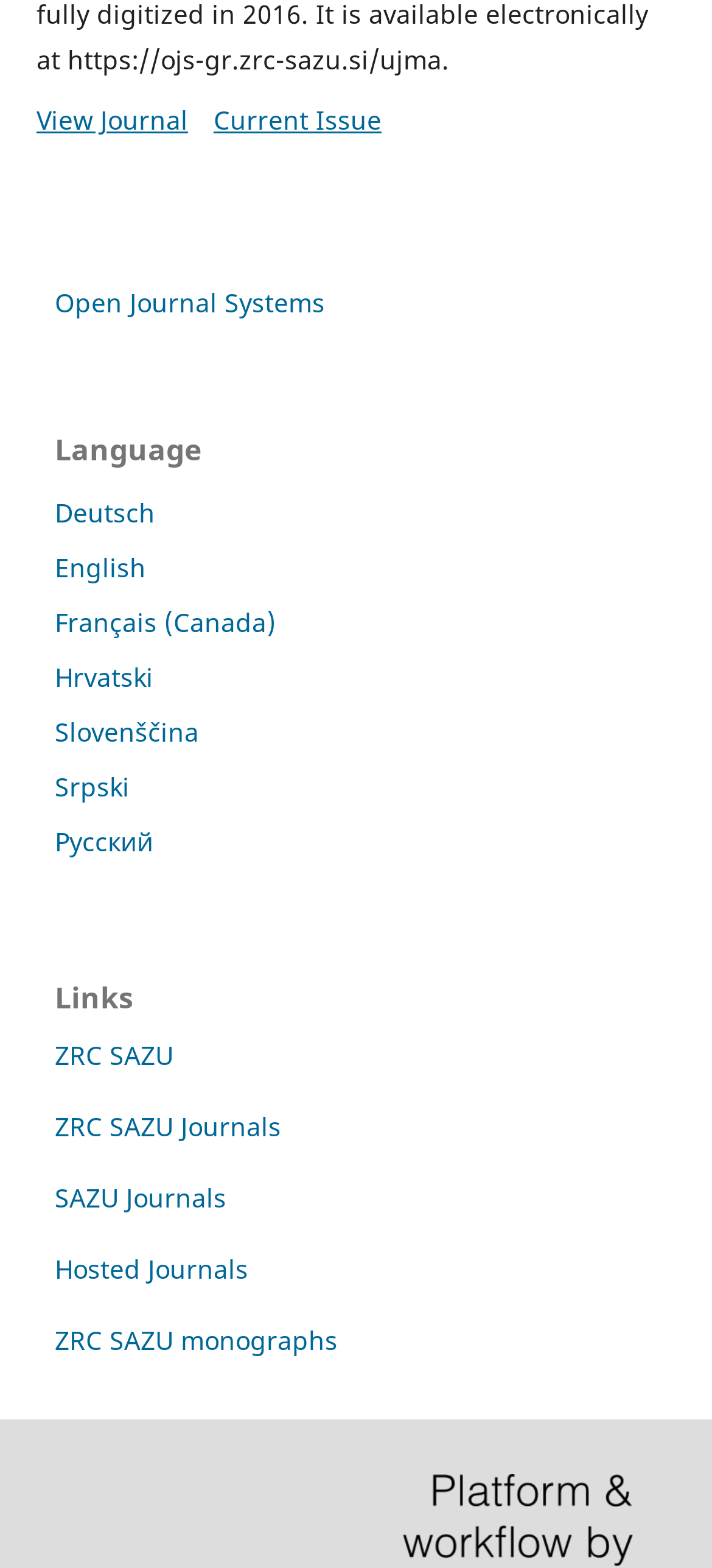Locate the bounding box coordinates of the clickable region necessary to complete the following instruction: "Check Office Hours". Provide the coordinates in the format of four float numbers between 0 and 1, i.e., [left, top, right, bottom].

None